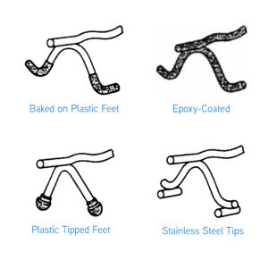Using the information in the image, give a detailed answer to the following question: What is the benefit of 'Plastic Tipped Feet'?

The 'Plastic Tipped Feet' design has a softer plastic tip, which is ideal for protecting floors from scratches while ensuring a secure grip, as mentioned in the caption.